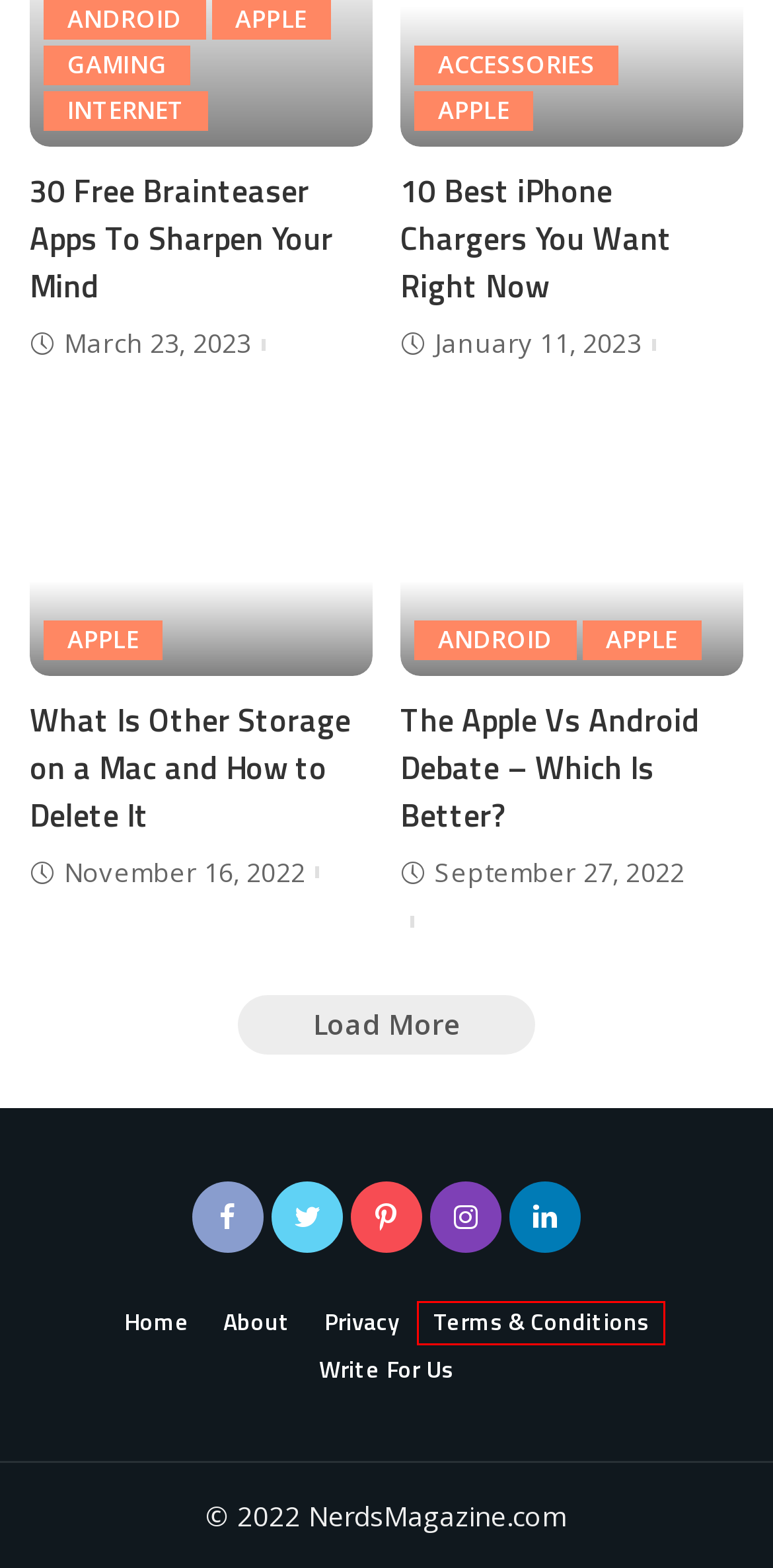Given a screenshot of a webpage featuring a red bounding box, identify the best matching webpage description for the new page after the element within the red box is clicked. Here are the options:
A. Gaming | Nerd's Magazine
B. About - Nerd's Mag
C. Accessories | Nerd's Magazine
D. The Apple Vs Android Debate - Which Is Better? - Nerd's Mag
E. Privacy - Nerd's Mag
F. What Is Other Storage on a Mac and How to Delete It - Nerd's Mag
G. Terms & Conditions - Nerd's Mag
H. Android | Nerd's Magazine

G